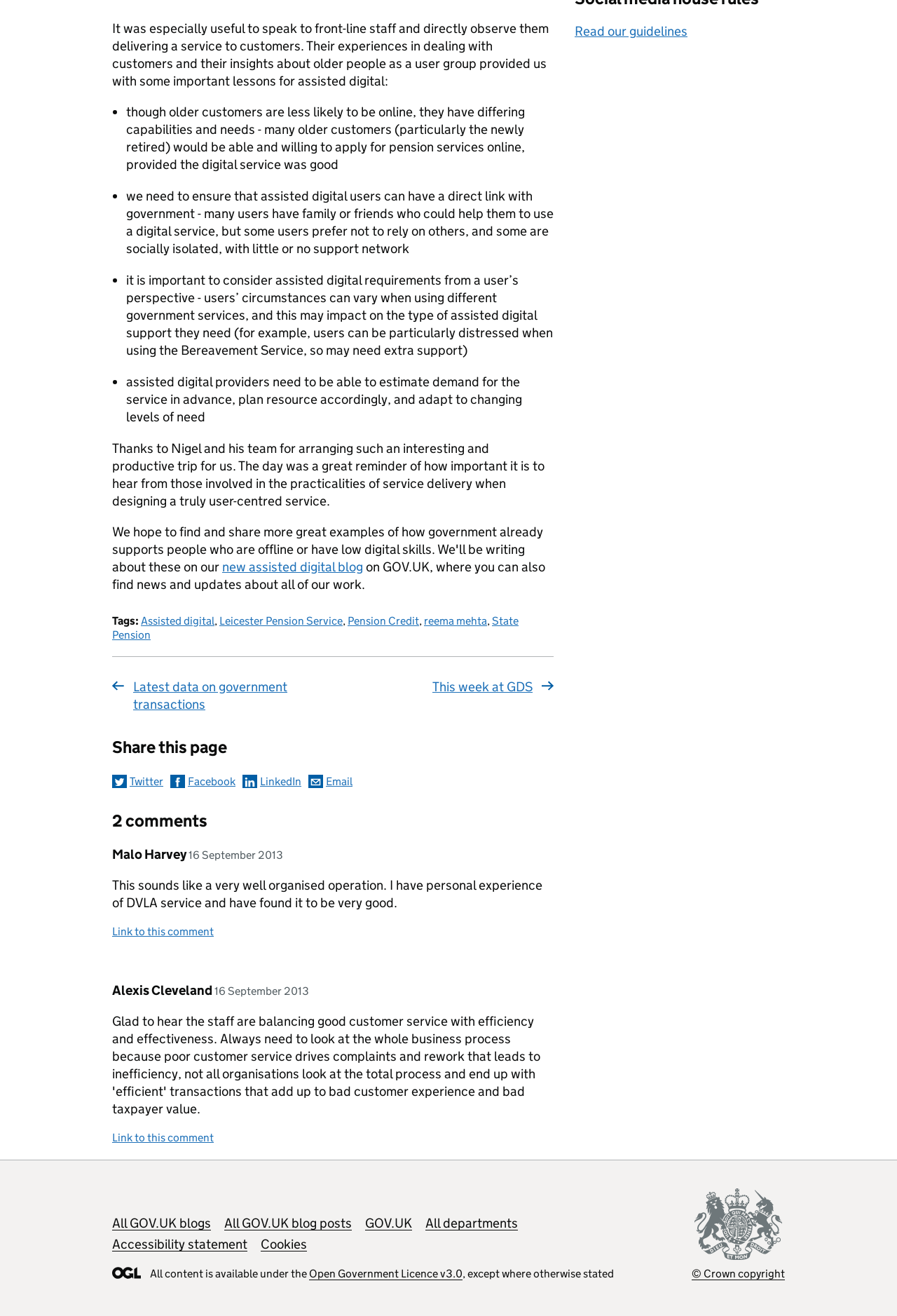Answer the question using only one word or a concise phrase: What is the topic of the blog post?

Assisted digital